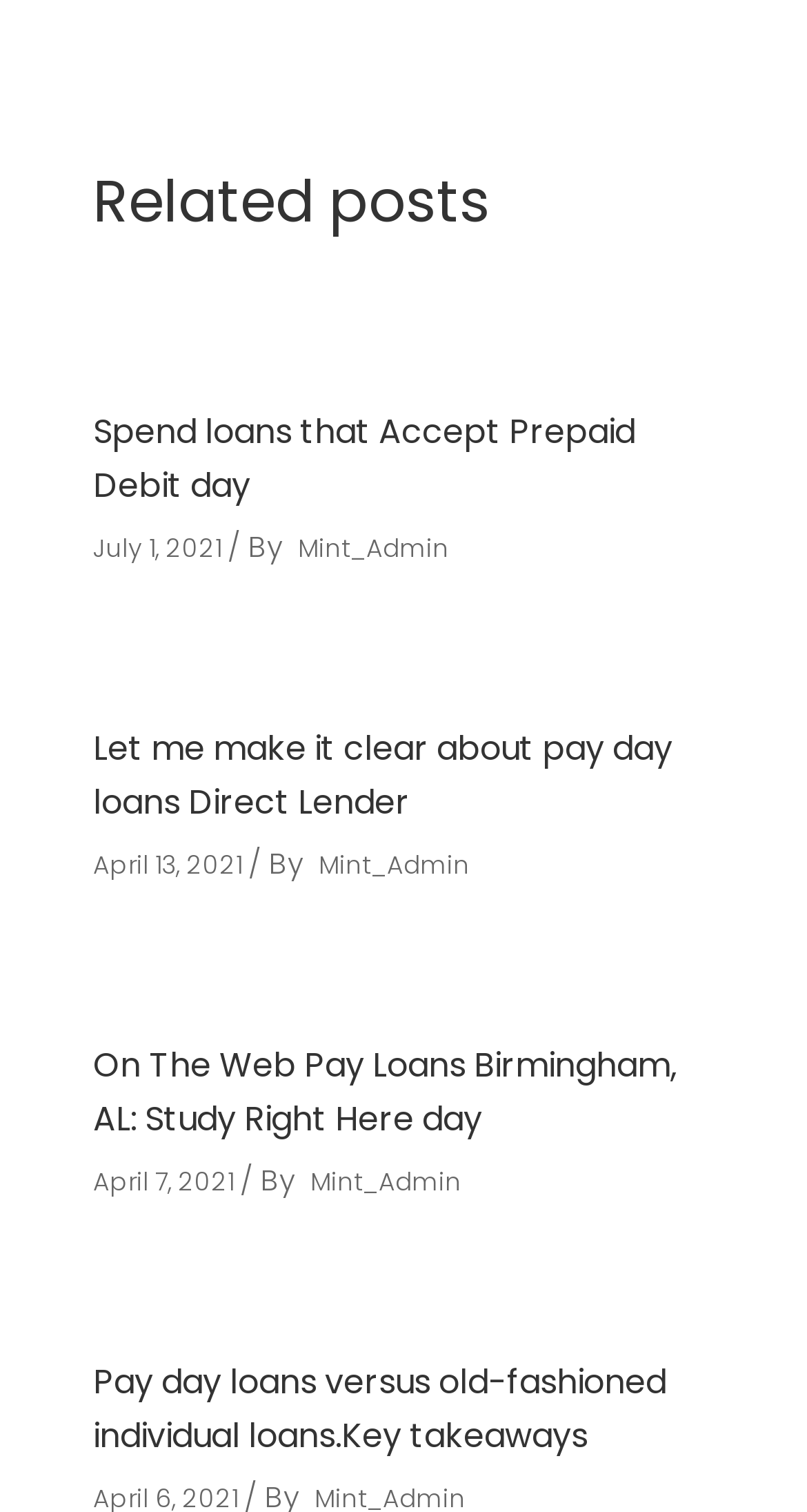Indicate the bounding box coordinates of the element that must be clicked to execute the instruction: "Explore online pay loans in Birmingham, AL". The coordinates should be given as four float numbers between 0 and 1, i.e., [left, top, right, bottom].

[0.115, 0.689, 0.838, 0.756]